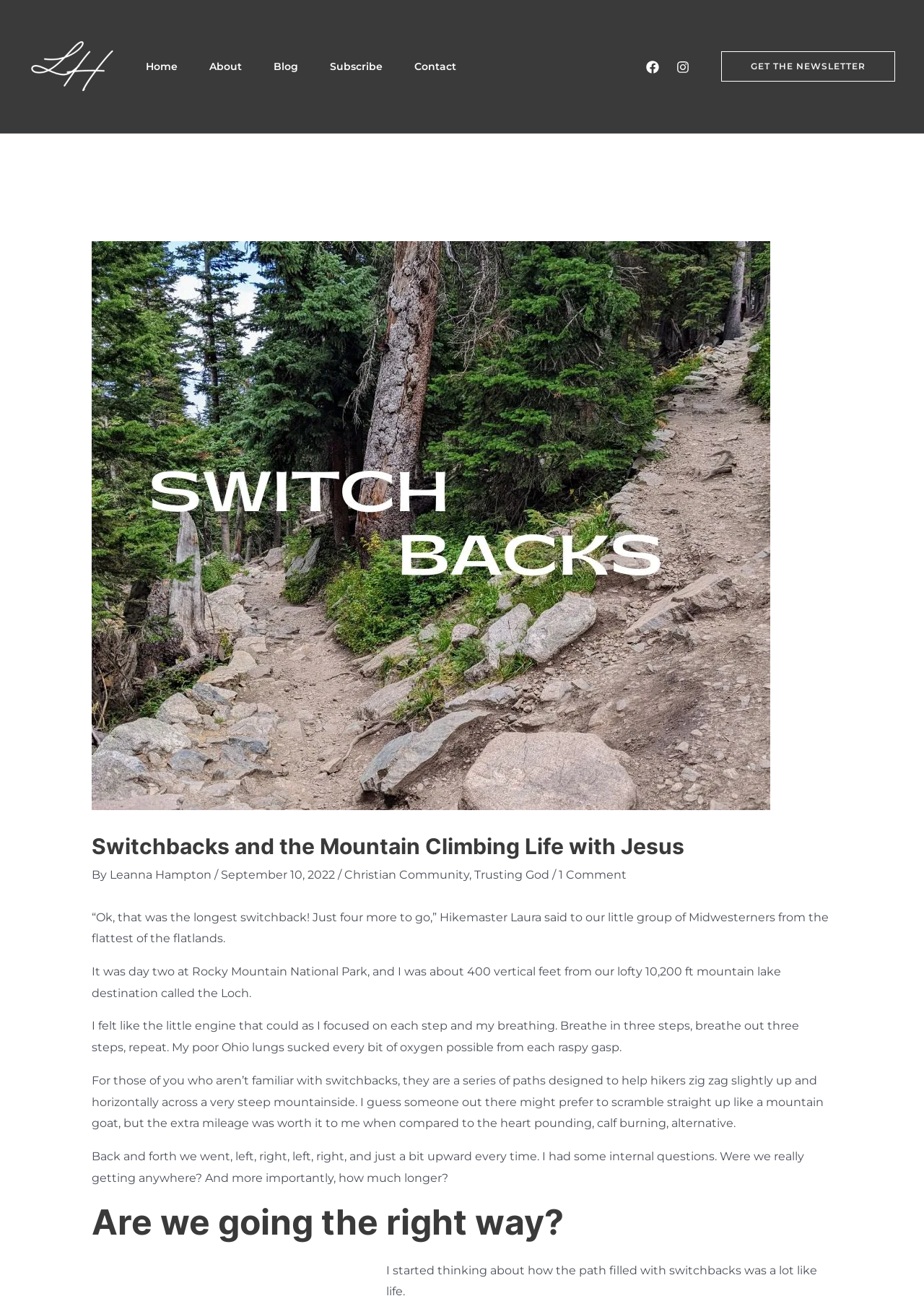Please determine the bounding box coordinates for the element that should be clicked to follow these instructions: "Subscribe to the newsletter".

[0.762, 0.04, 0.969, 0.063]